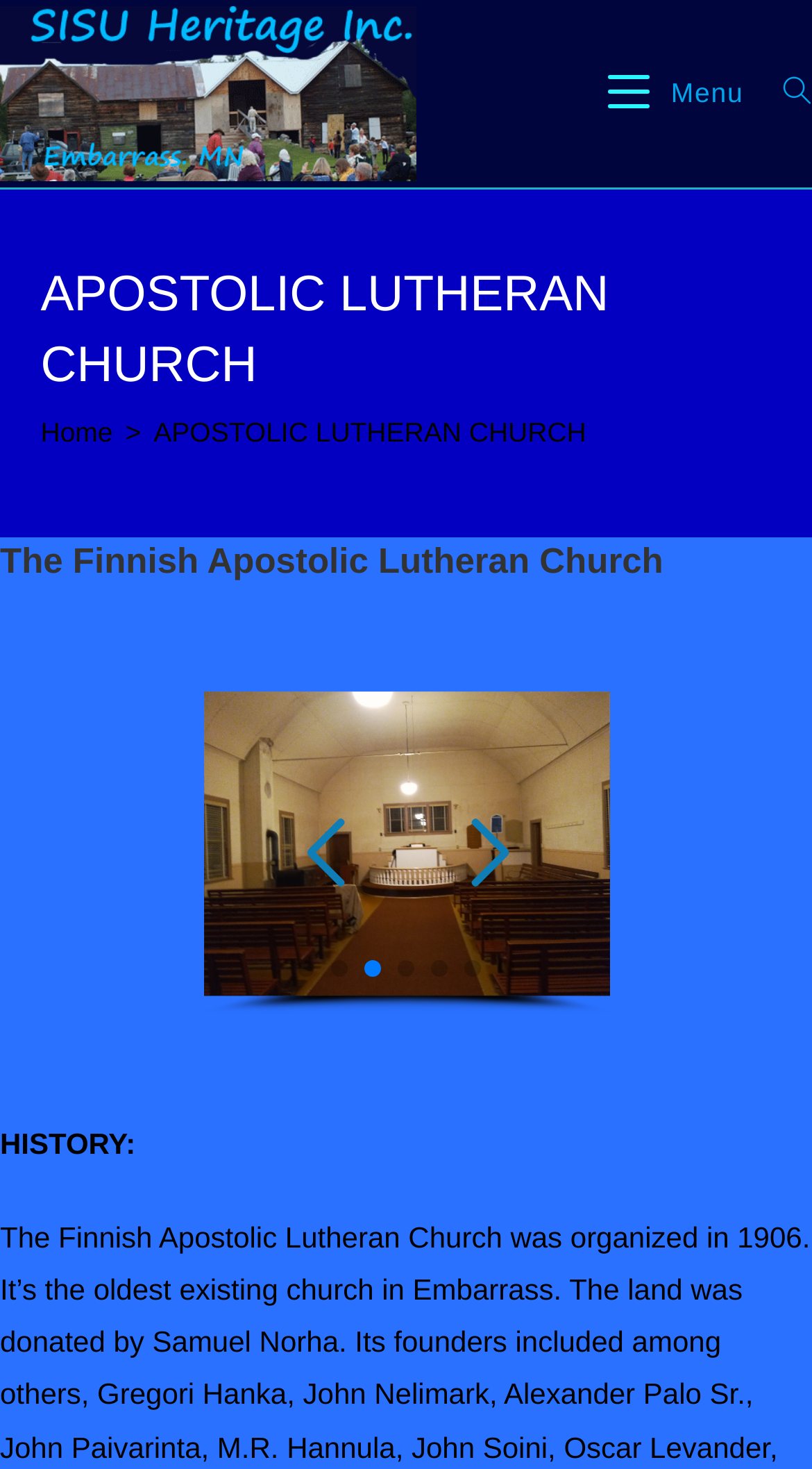What is the purpose of the 'Mobile Menu' link?
Could you answer the question with a detailed and thorough explanation?

The 'Mobile Menu' link is likely to open a menu specifically designed for mobile devices, allowing users to navigate the website more easily on smaller screens.